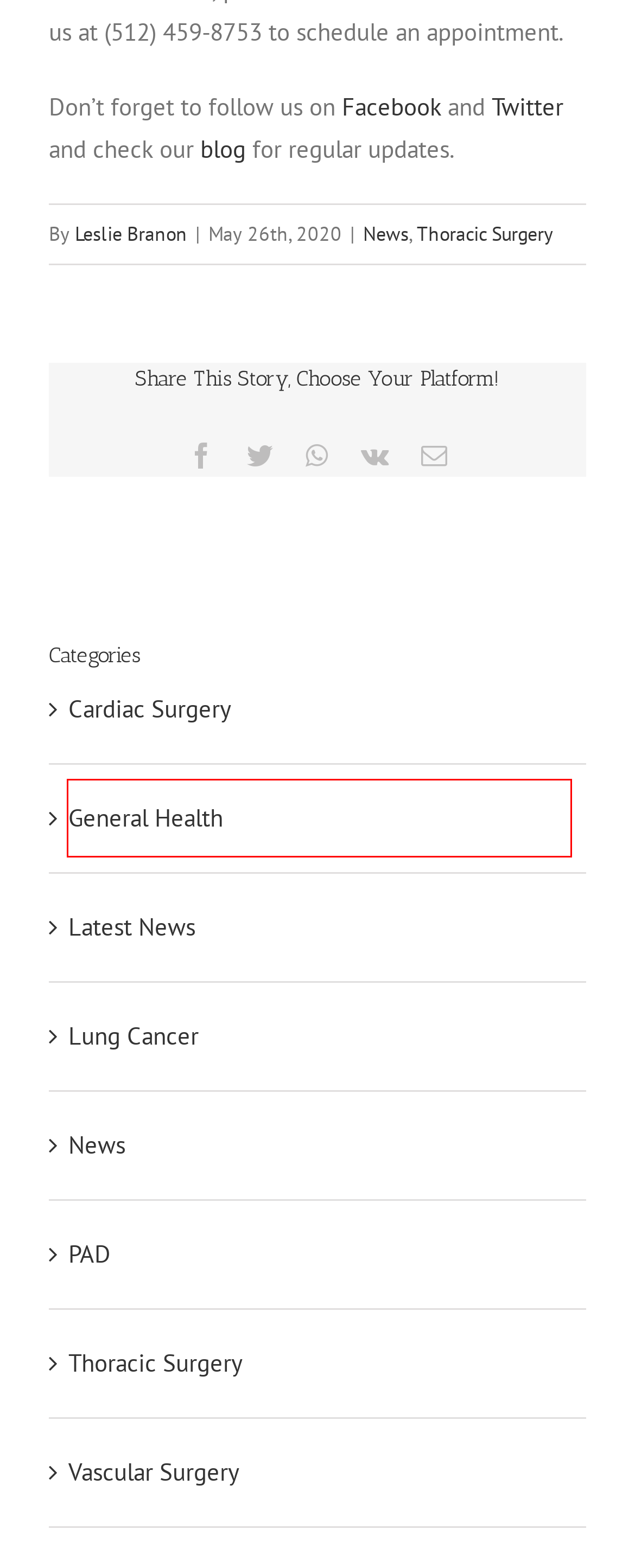You are provided with a screenshot of a webpage that includes a red rectangle bounding box. Please choose the most appropriate webpage description that matches the new webpage after clicking the element within the red bounding box. Here are the candidates:
A. Category: Vascular Surgery
B. Category: General Health
C. Category: Thoracic Surgery
D. Category: Latest News
E. Author: Leslie Branon
F. Category: Lung Cancer
G. VK | 登录
H. Category: PAD

B